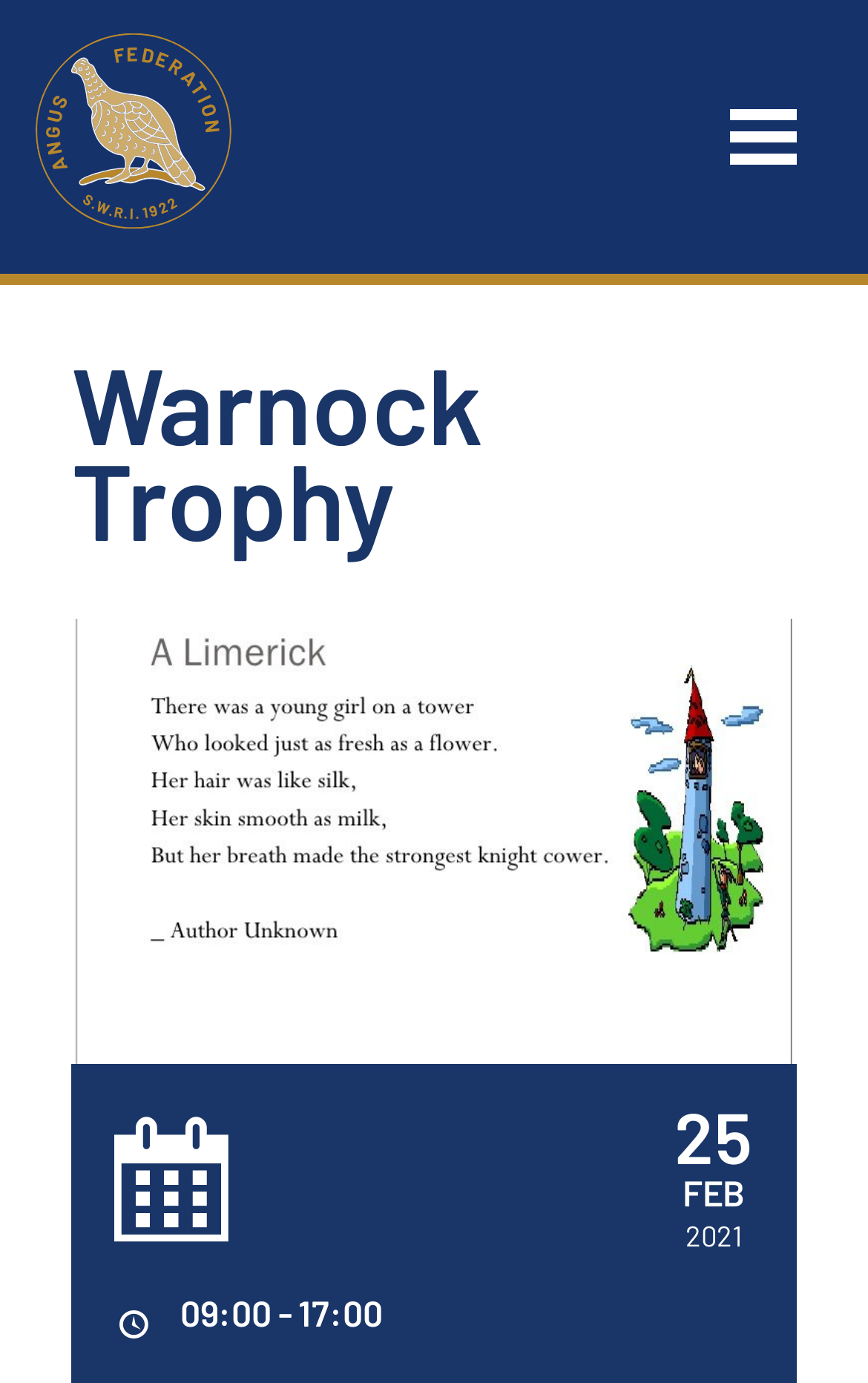Create a detailed summary of all the visual and textual information on the webpage.

The webpage is about the Warnock Trophy, specifically related to the Angus Federation SWRI. At the top left, there is a link accompanied by a small image. On the top right, there is a primary menu control. Below the menu control, the title "Warnock Trophy" is prominently displayed. Further down, there are three headings aligned horizontally, showing the date "25 FEB 2021". Below these headings, there is another heading with an icon and the text "09:00 - 17:00", indicating the event's schedule.